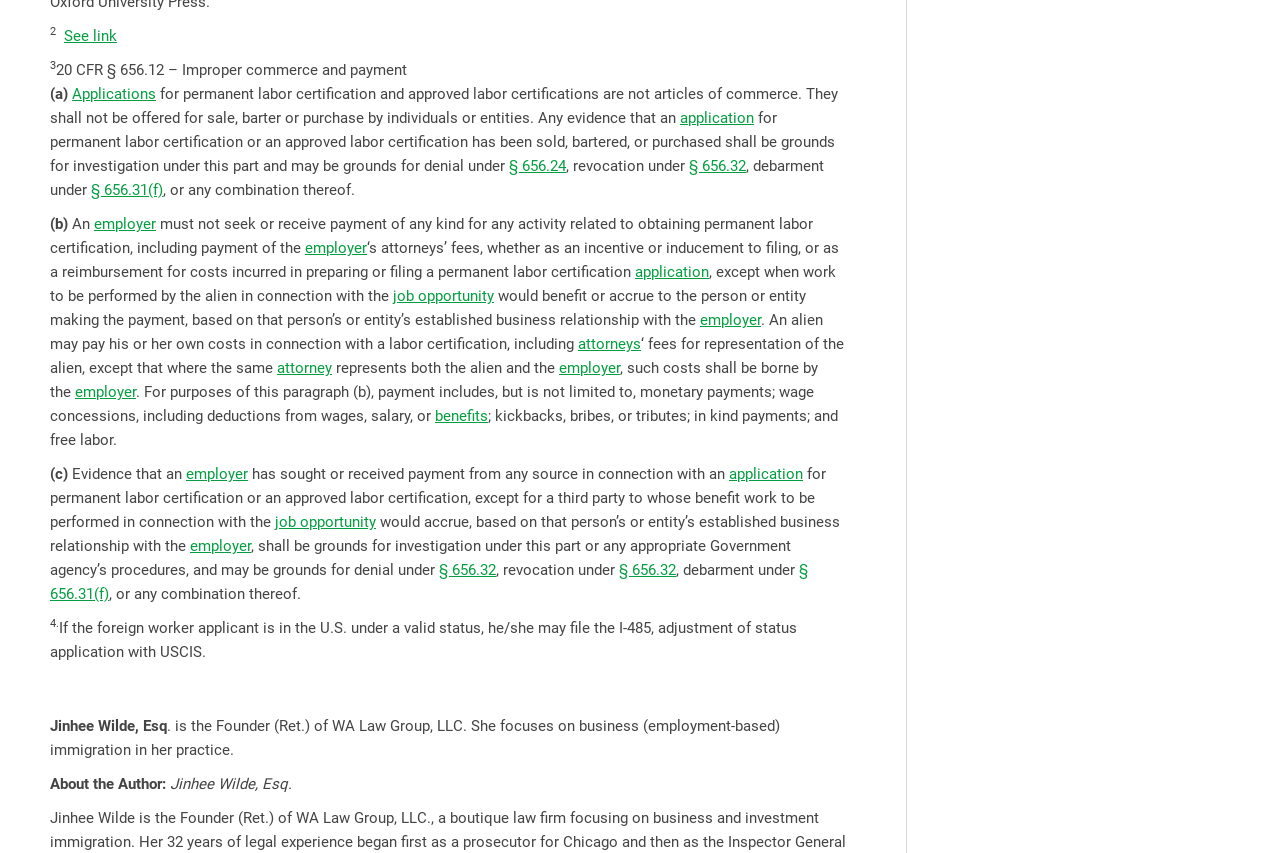Respond with a single word or phrase for the following question: 
Who is the author of this webpage?

Jinhee Wilde, Esq.